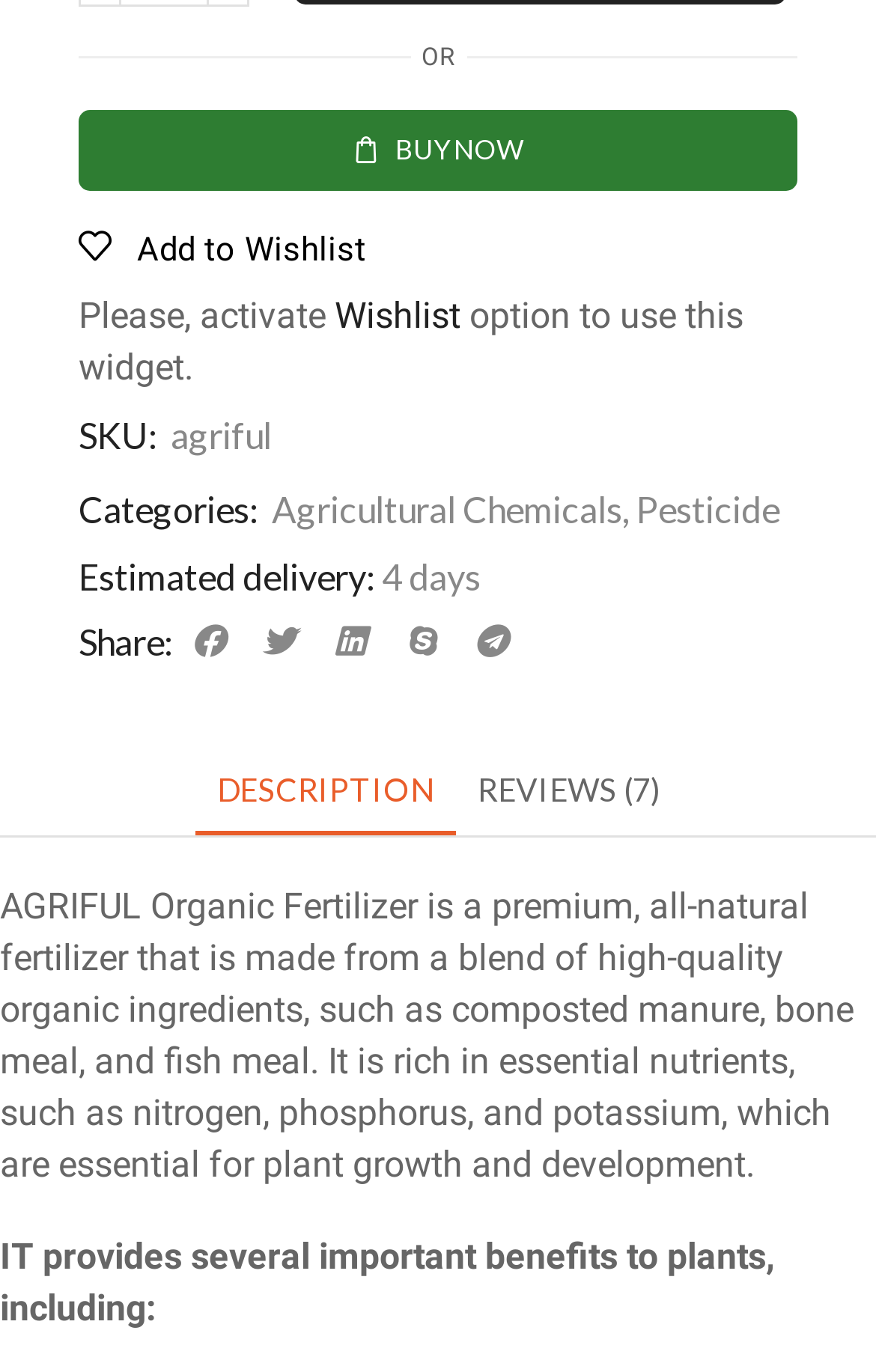Determine the bounding box coordinates for the UI element described. Format the coordinates as (top-left x, top-left y, bottom-right x, bottom-right y) and ensure all values are between 0 and 1. Element description: Home

None